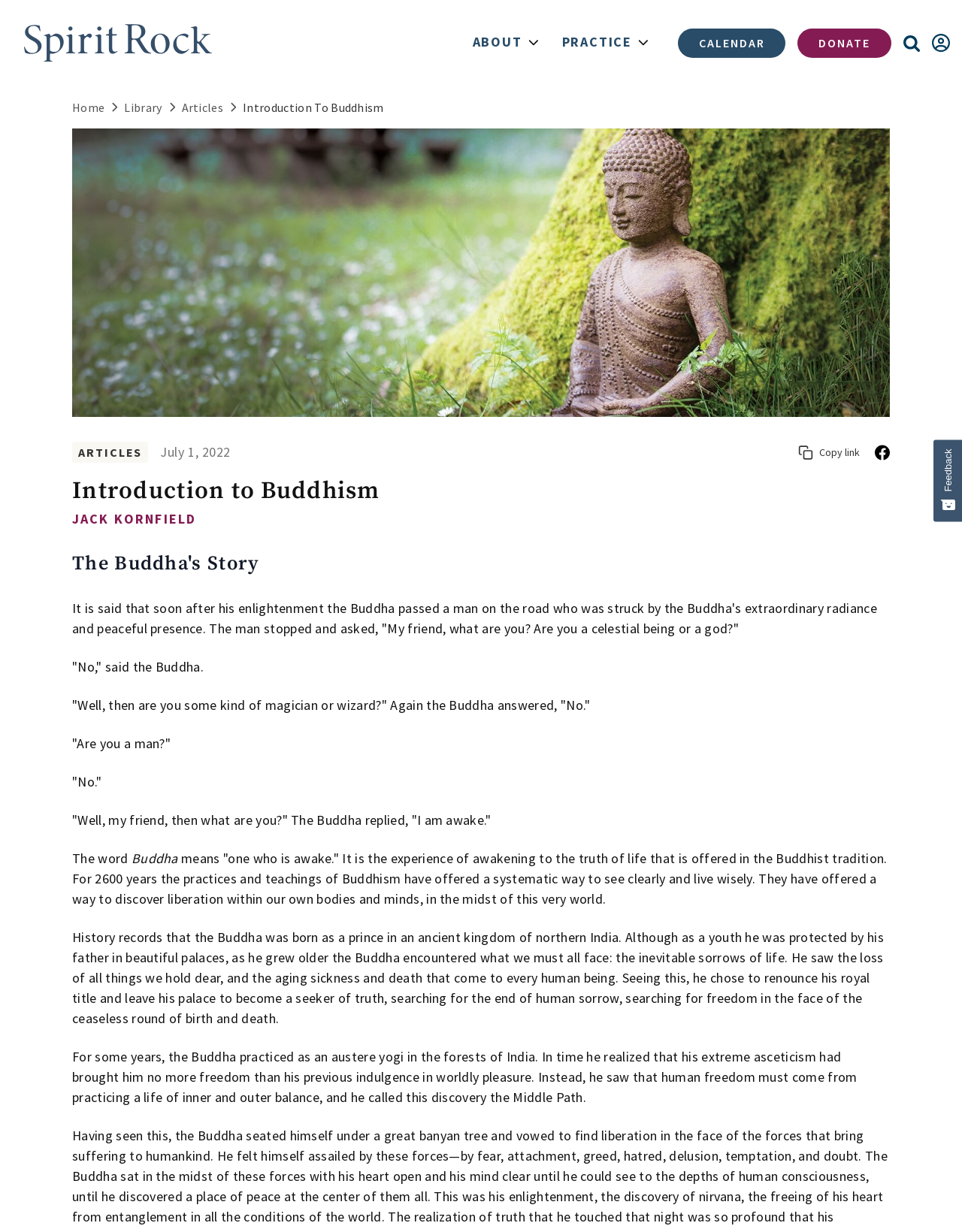Given the following UI element description: "Spirit Rock", find the bounding box coordinates in the webpage screenshot.

[0.025, 0.02, 0.22, 0.051]